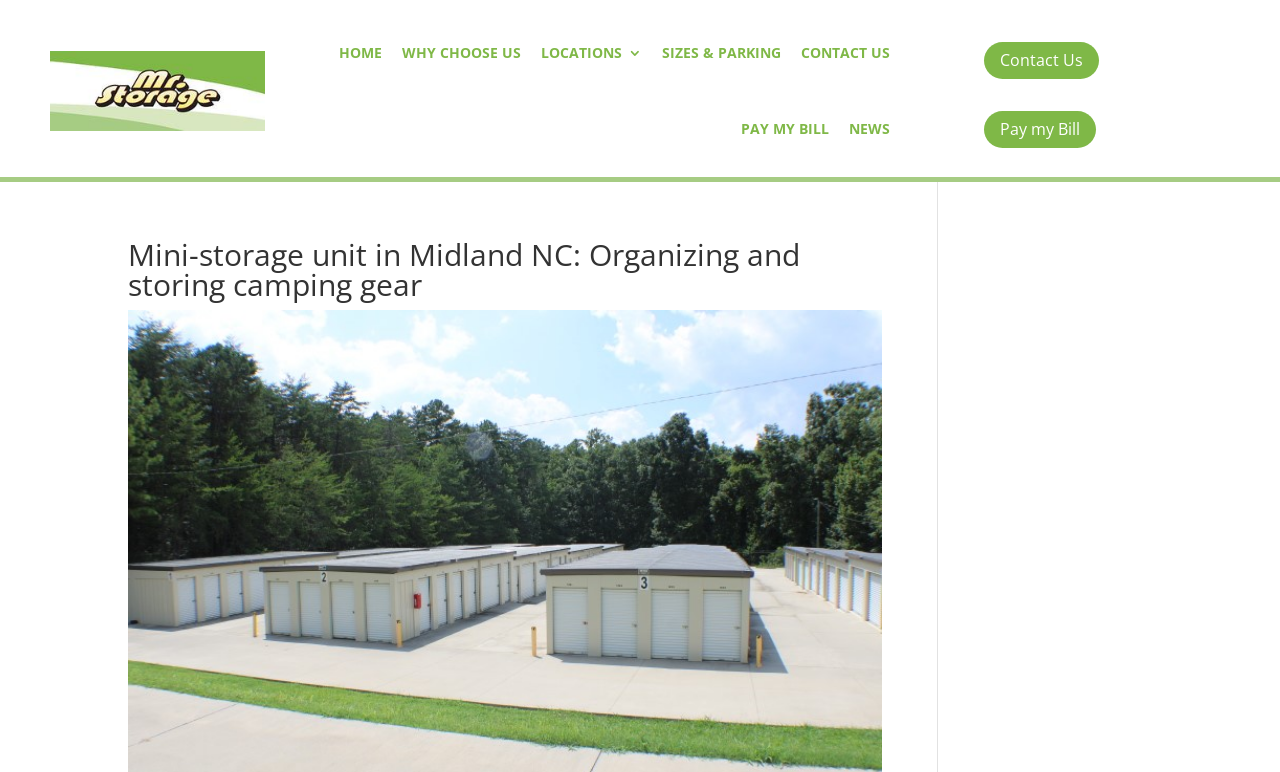What is the purpose of the webpage?
Using the details shown in the screenshot, provide a comprehensive answer to the question.

By understanding the content of the webpage, I inferred that the purpose of the webpage is to help users store their camping gear, possibly by providing information about mini-storage units in Midland, NC.